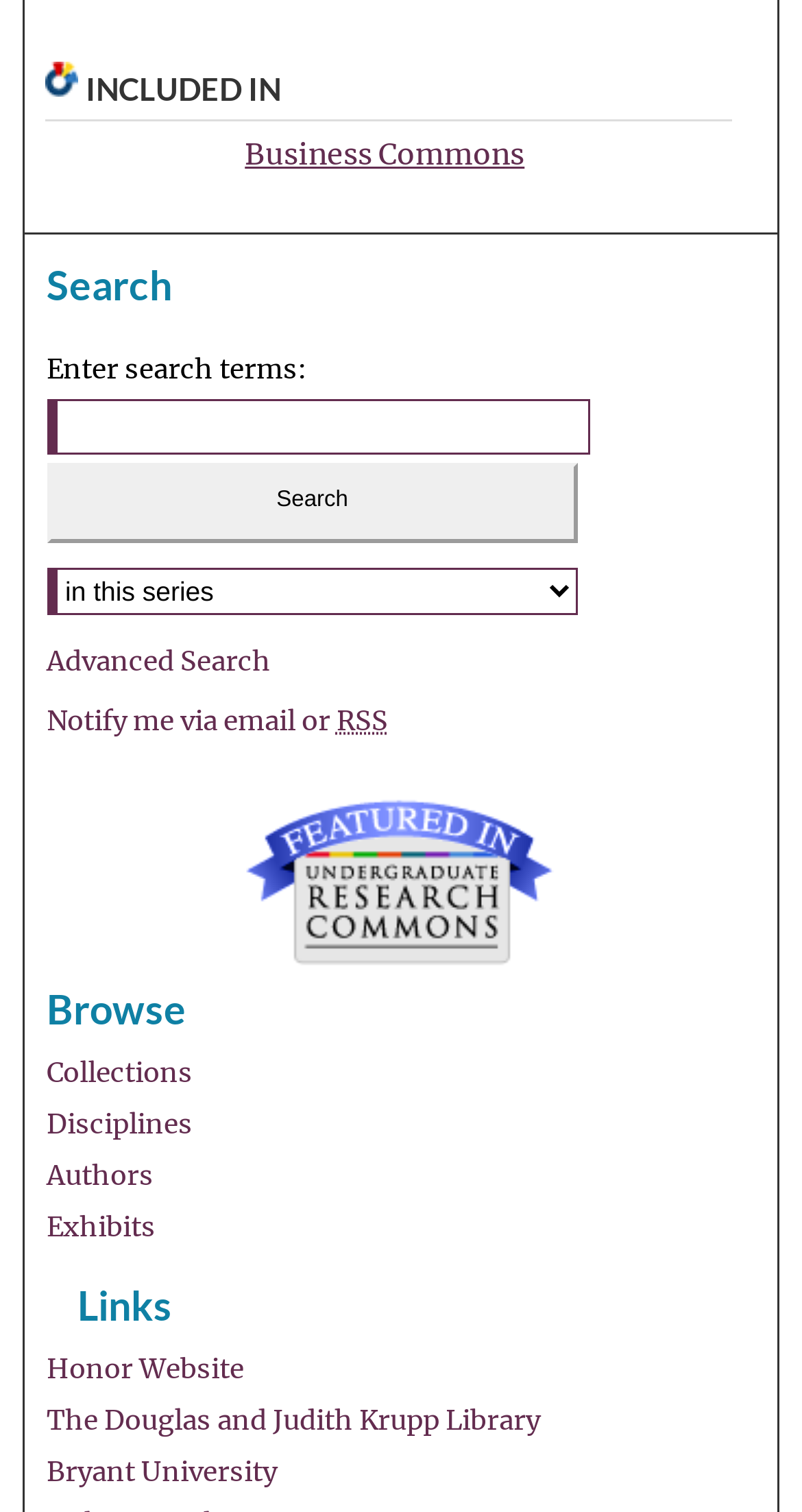What are the different ways to browse the content on the webpage?
Examine the image and give a concise answer in one word or a short phrase.

Collections, Disciplines, Authors, Exhibits